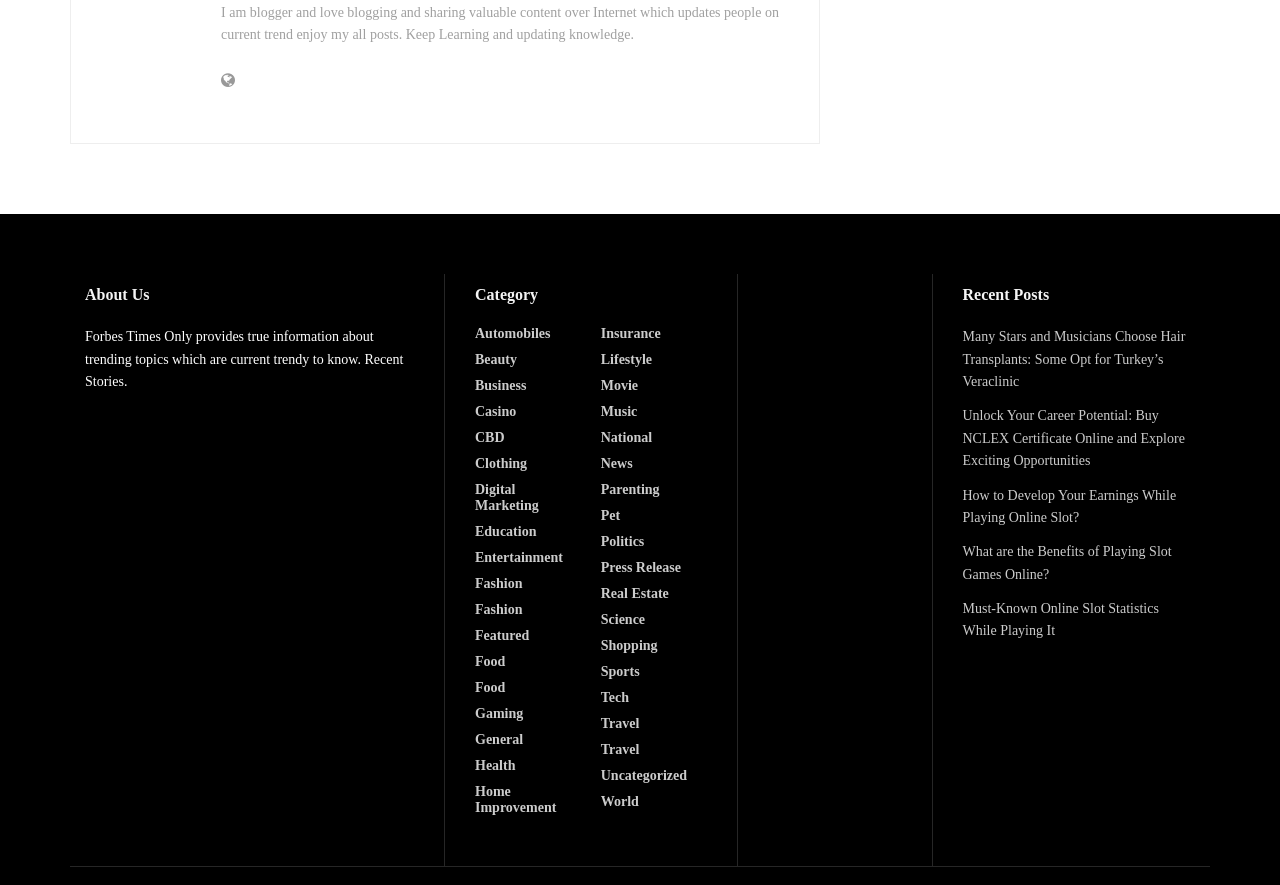How many recent posts are displayed on the webpage?
Look at the screenshot and give a one-word or phrase answer.

4